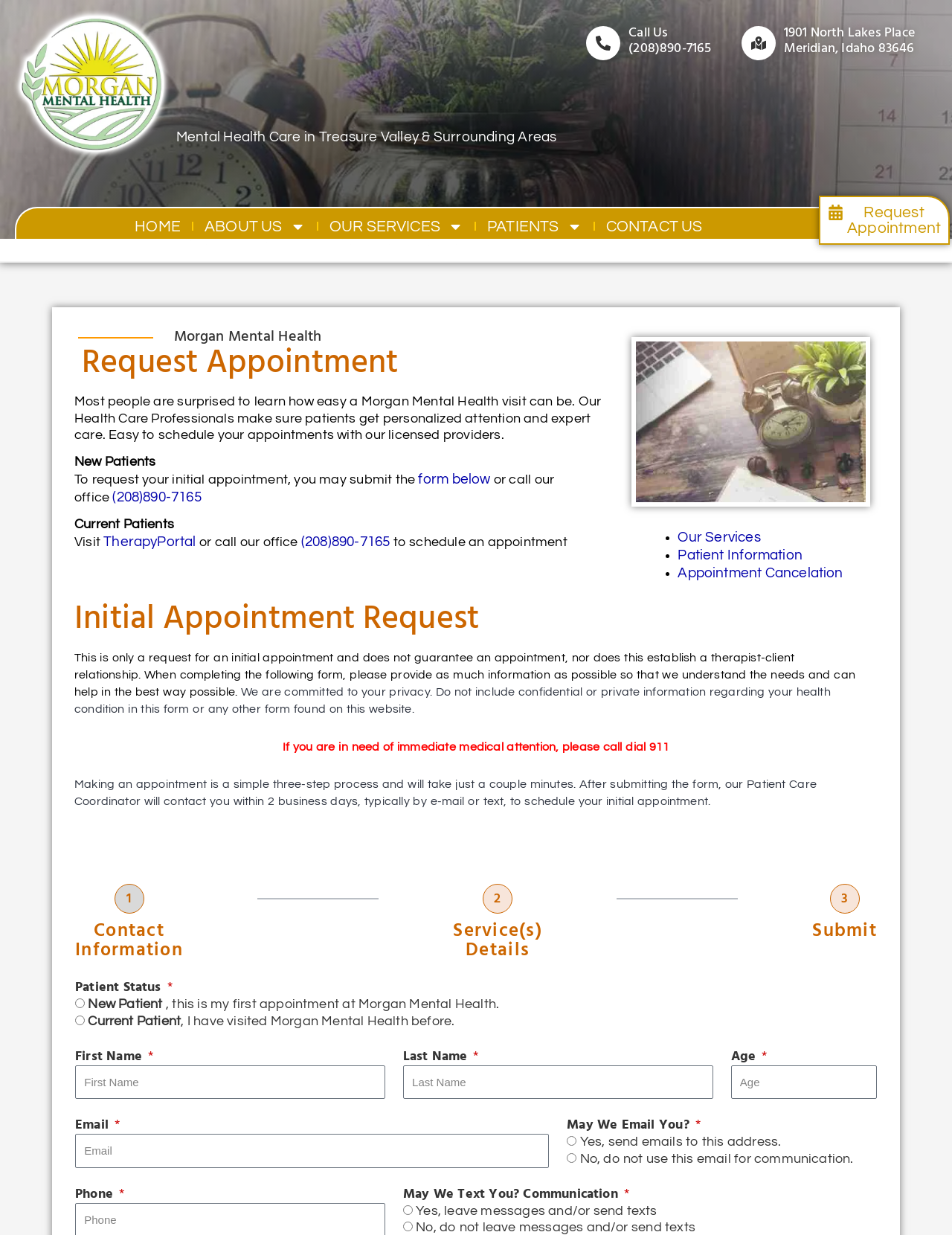Provide an in-depth description of the elements and layout of the webpage.

The webpage is for Morgan Mental Health Care, a healthcare provider offering primary, mental, and integrative health care services in Boise, Meridian, and the Treasure Valley. At the top of the page, there is a logo and a link to the homepage. Below the logo, there are links to the "About Us", "Our Services", "Patients", and "Contact Us" sections, each with a dropdown menu.

On the left side of the page, there is a heading "Morgan Mental Health Care" followed by a subheading "Mental Health Care in Treasure Valley & Surrounding Areas". Below this, there is a section titled "Request Appointment" with a brief description of the appointment process.

The main content of the page is divided into two columns. The left column has a heading "Request Appointment" and provides information about the appointment process, including a brief description, a link to a form, and contact information. The right column has a heading "Initial Appointment Request" and contains a form to request an initial appointment. The form has several fields, including contact information, service details, and patient status.

There are several links and buttons throughout the page, including a "Call Us" button with a phone number, a "Request Appointment" button, and links to the "TherapyPortal" and "Our Services" pages. There are also several images on the page, including a logo and icons for the dropdown menus.

At the bottom of the page, there is a section with a heading "Contact Information" and a brief description of the appointment process. There are also several links to other pages, including "Patient Information" and "Appointment Cancelation".